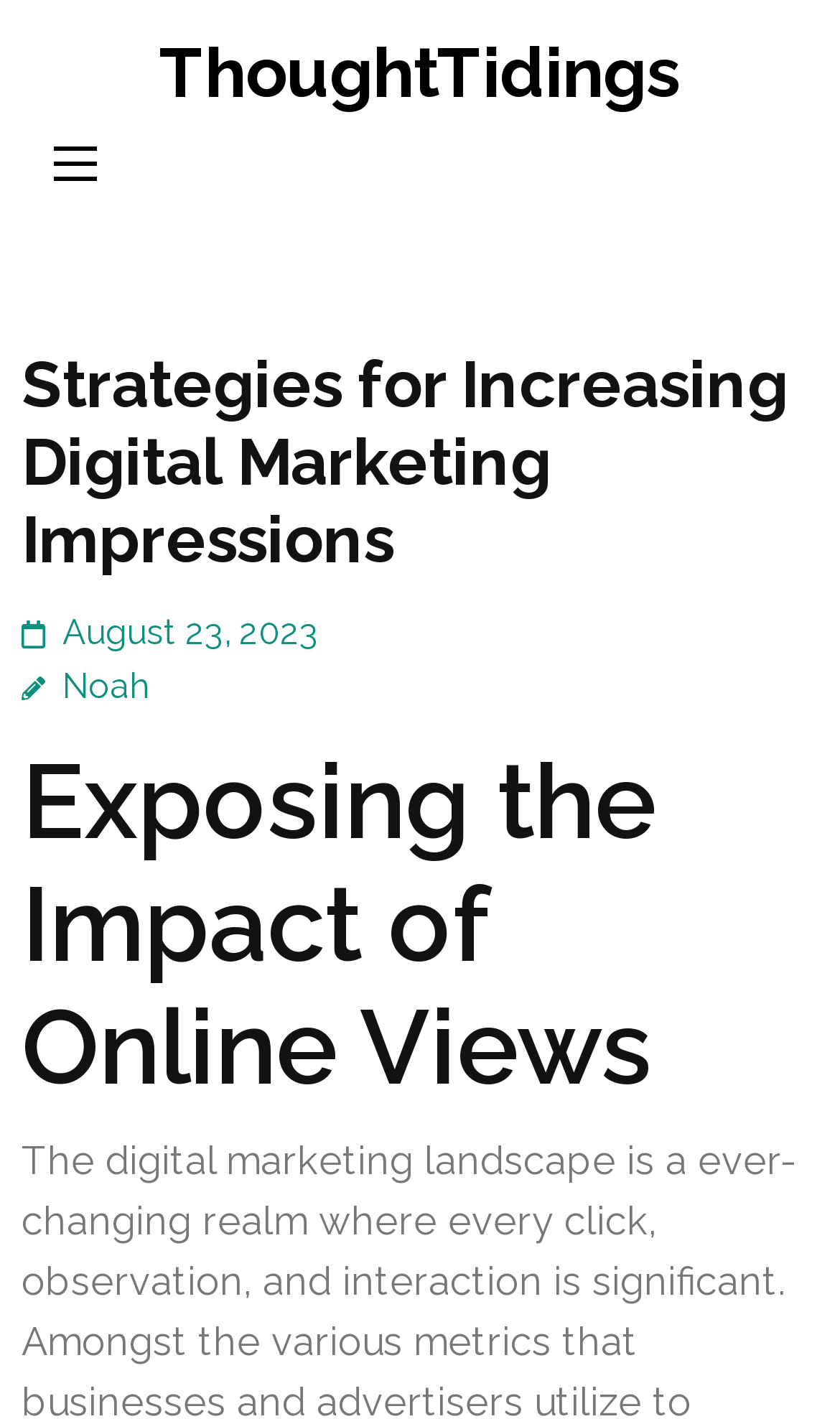What is the purpose of this webpage?
Using the image as a reference, give a one-word or short phrase answer.

To provide strategies for increasing digital marketing impressions